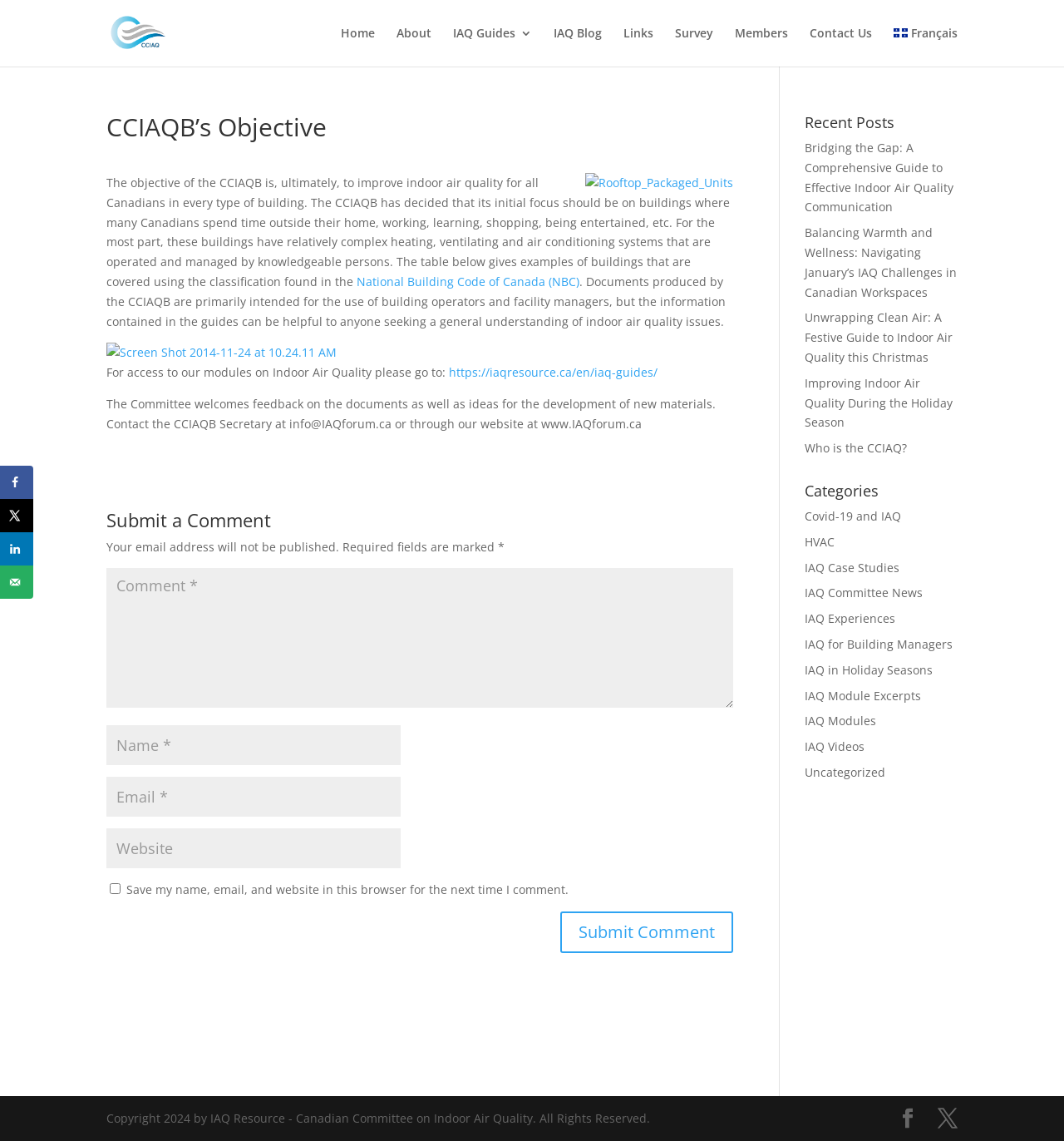Please locate the bounding box coordinates of the element that should be clicked to achieve the given instruction: "Click the 'IAQ Guides 3' link".

[0.426, 0.024, 0.5, 0.058]